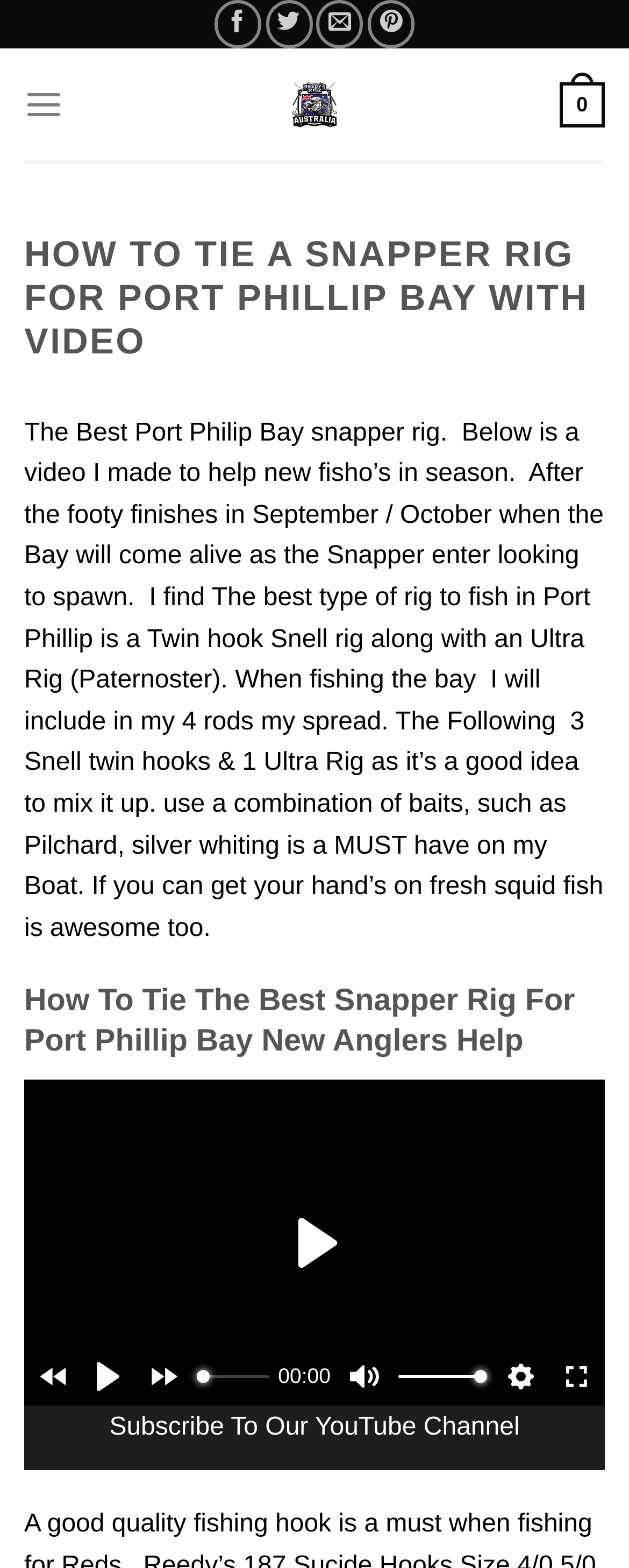Identify the bounding box coordinates of the region that should be clicked to execute the following instruction: "Visit Reedy's Rigs website".

[0.287, 0.031, 0.713, 0.103]